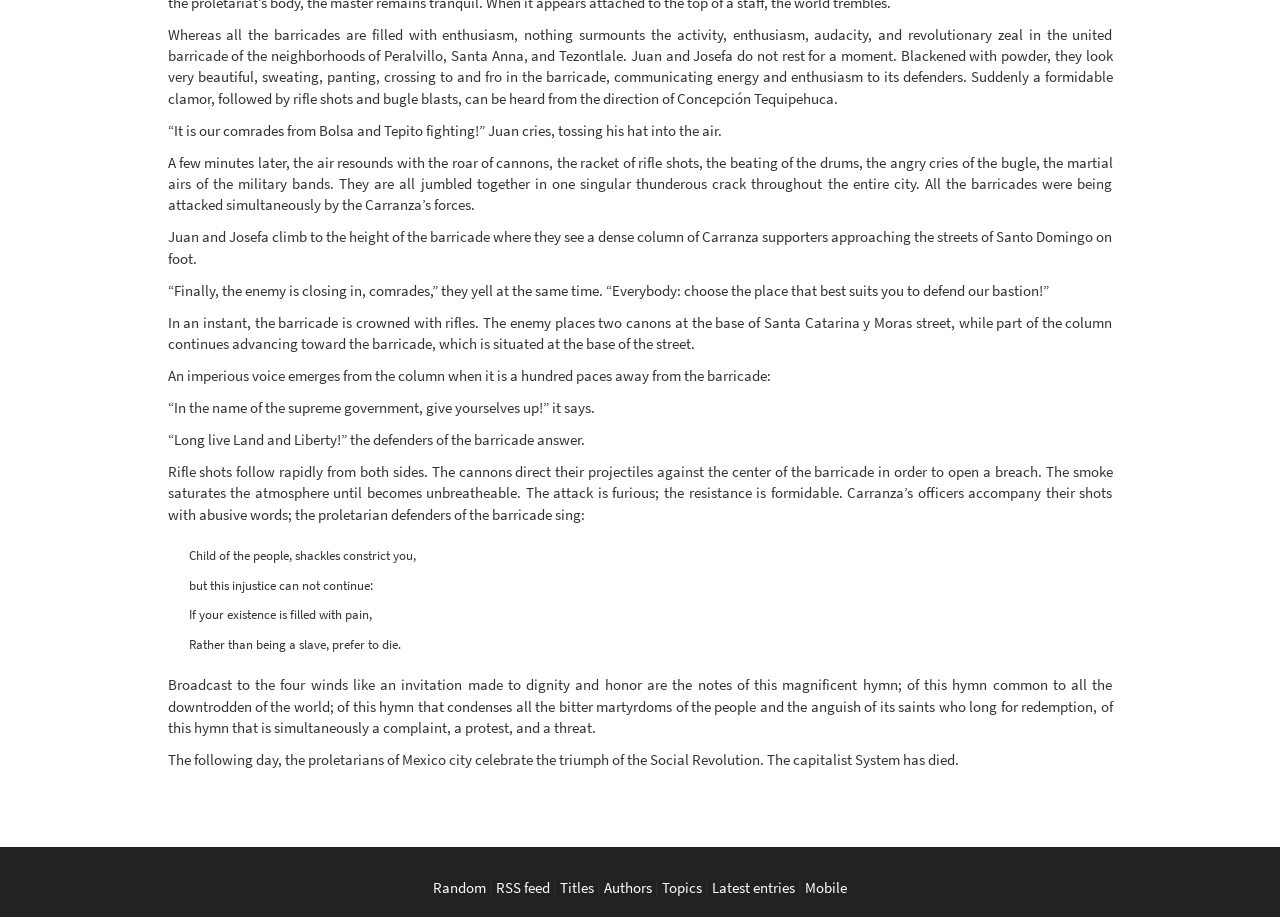Show the bounding box coordinates for the HTML element as described: "Random".

[0.338, 0.957, 0.38, 0.978]